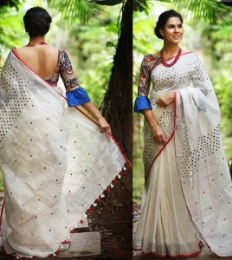What is the purpose of the statement necklace?
Give a detailed and exhaustive answer to the question.

The caption states that the statement necklace 'enhancing the overall elegance of the attire', implying that its purpose is to add to the overall elegance of the outfit.